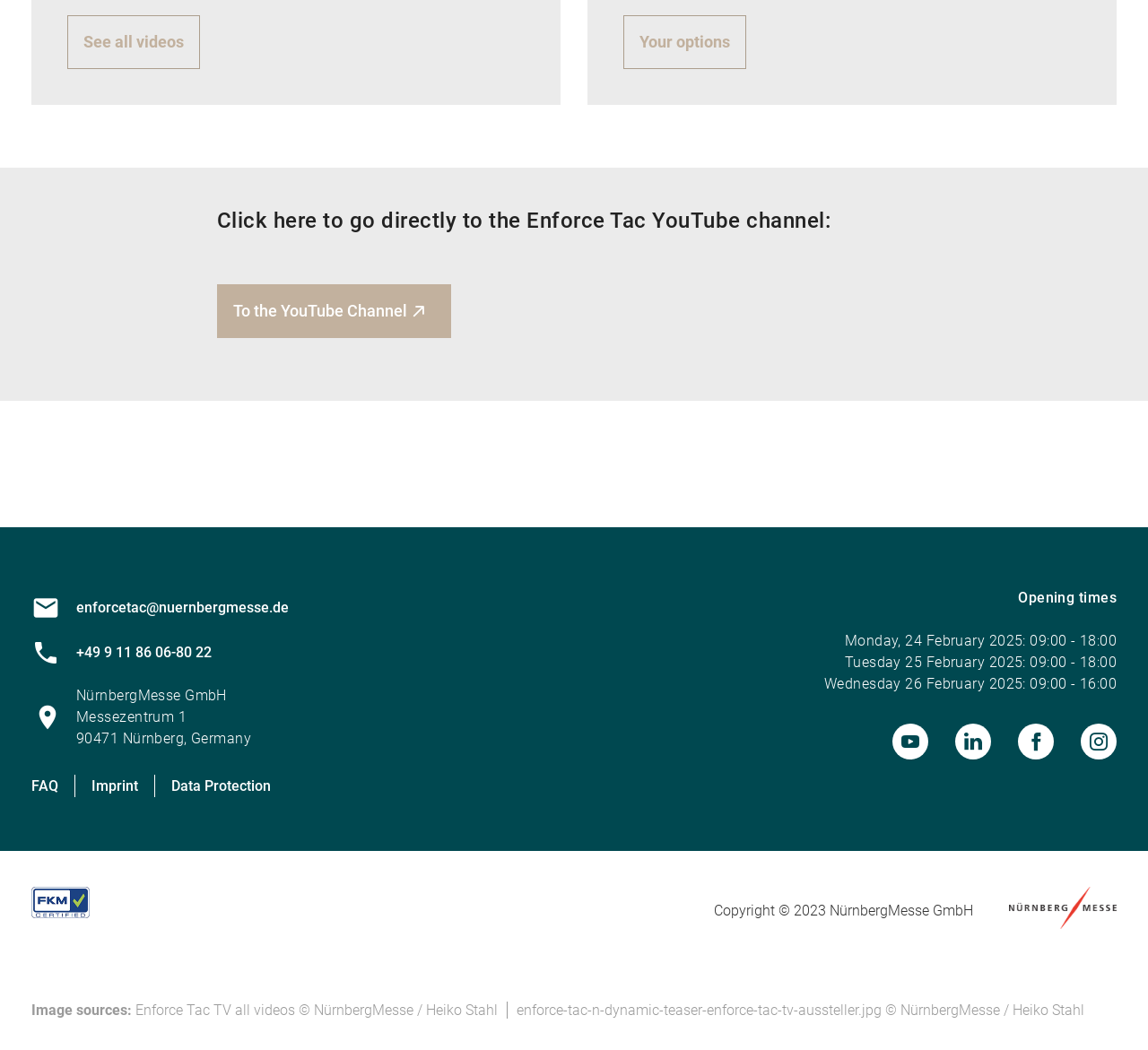Find the bounding box coordinates corresponding to the UI element with the description: "alt="Logo FKM certified"". The coordinates should be formatted as [left, top, right, bottom], with values as floats between 0 and 1.

[0.027, 0.845, 0.078, 0.875]